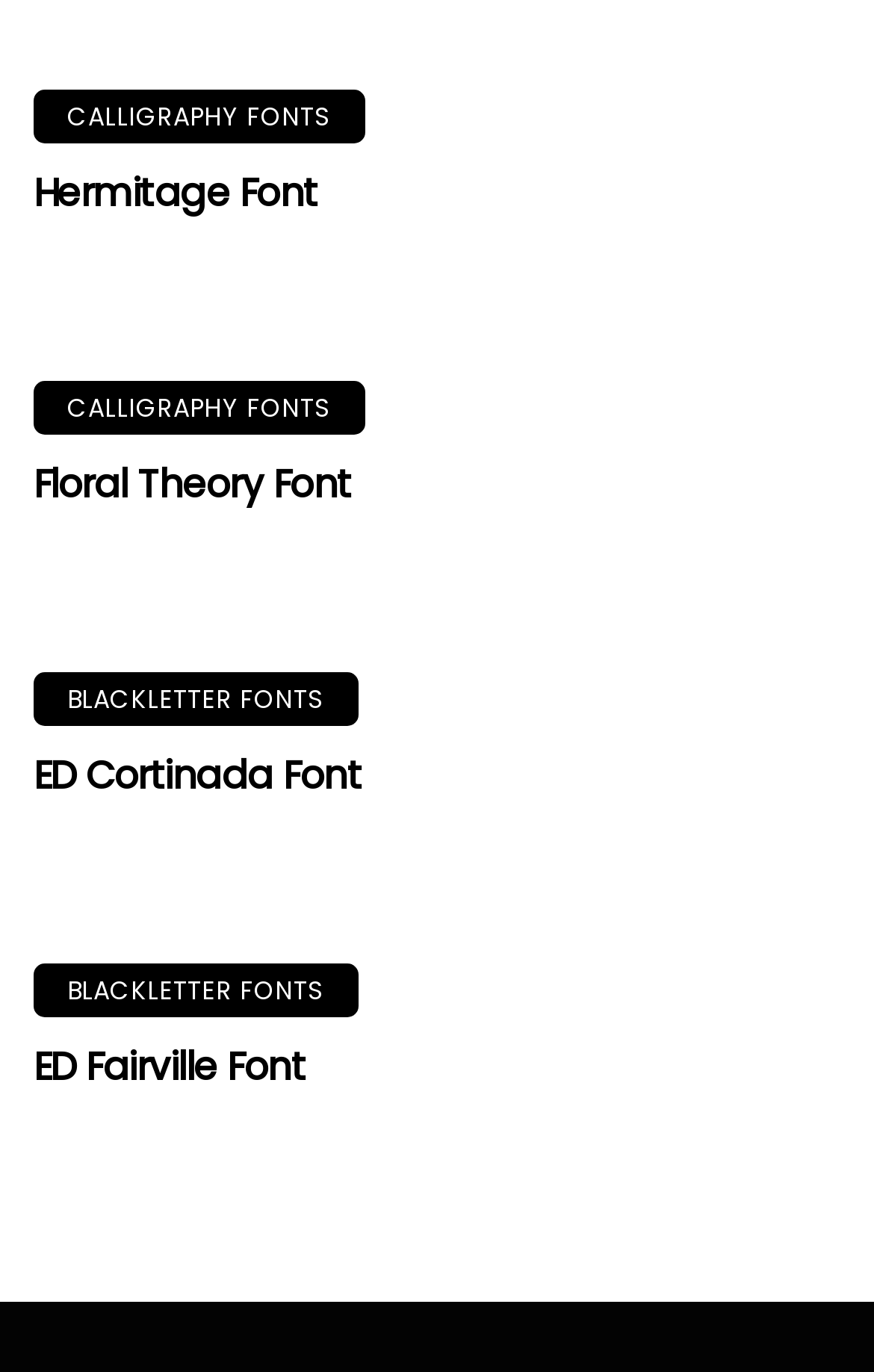Find and specify the bounding box coordinates that correspond to the clickable region for the instruction: "Visit ED Fairville Font".

[0.705, 0.701, 0.962, 0.865]